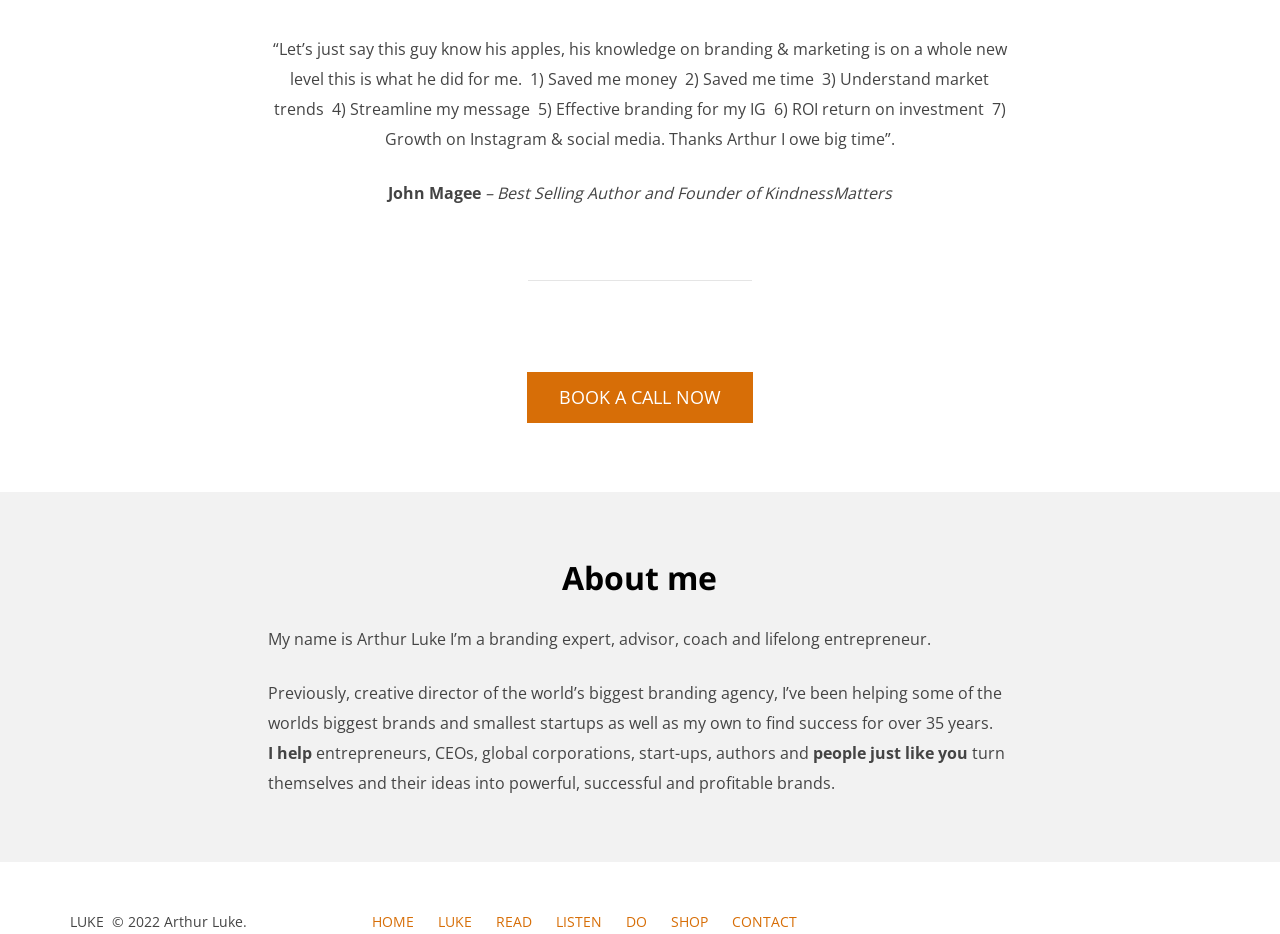How many links are there at the bottom of the page?
Using the image, elaborate on the answer with as much detail as possible.

I counted the links at the bottom of the page, which are 'HOME', 'LUKE', 'READ', 'LISTEN', 'DO', 'SHOP', and 'CONTACT'.